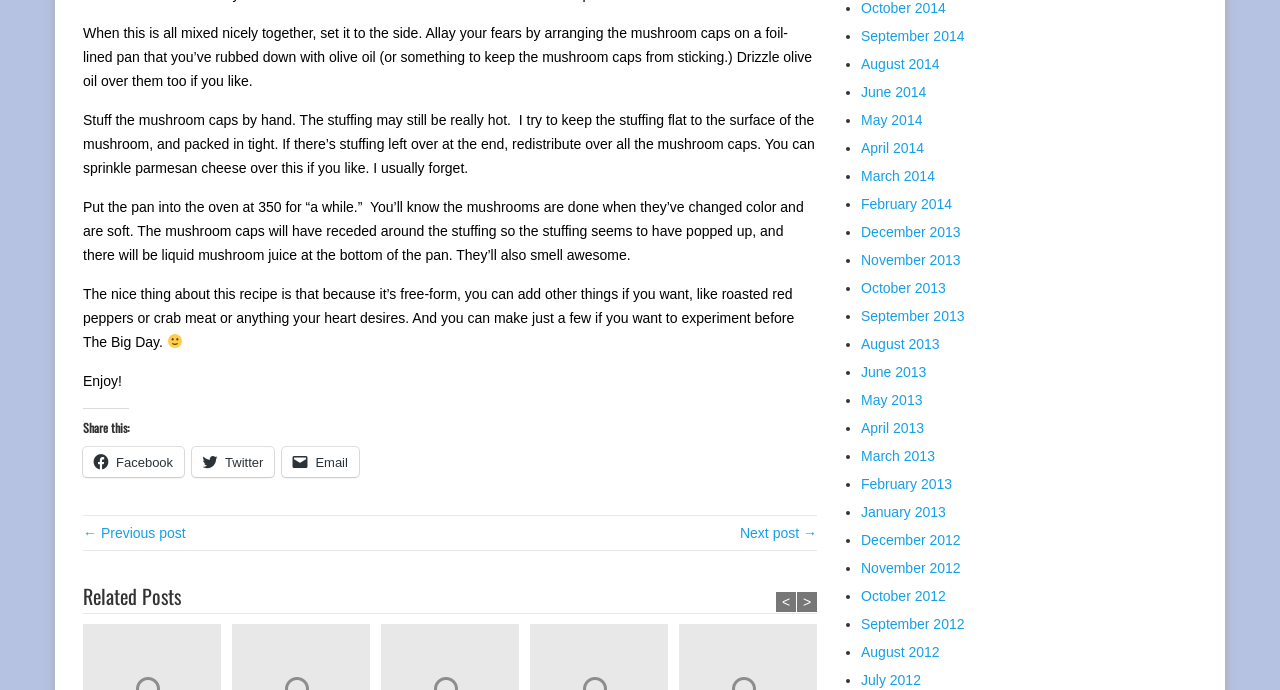Locate the bounding box coordinates of the clickable region necessary to complete the following instruction: "Email this post". Provide the coordinates in the format of four float numbers between 0 and 1, i.e., [left, top, right, bottom].

[0.221, 0.648, 0.28, 0.692]